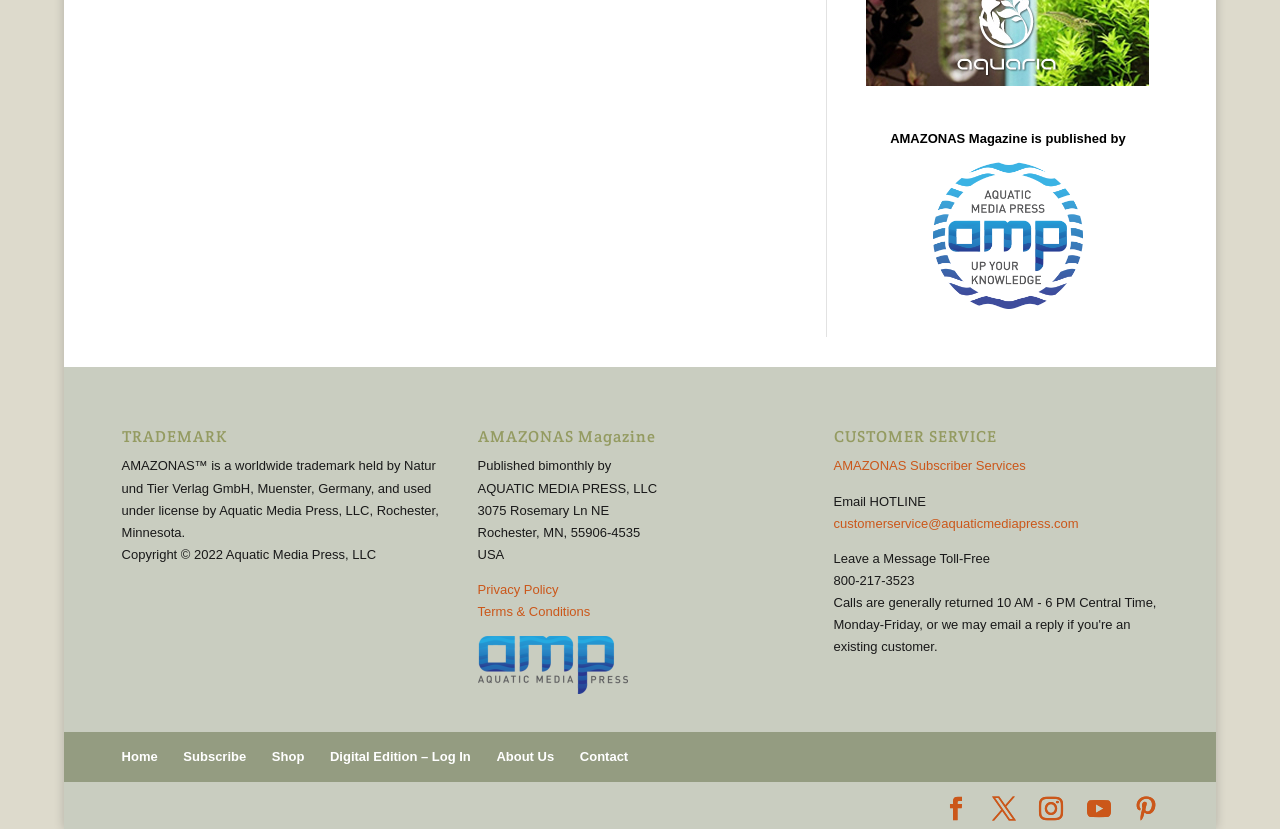Please specify the bounding box coordinates of the clickable region necessary for completing the following instruction: "Subscribe to AMAZONAS Magazine". The coordinates must consist of four float numbers between 0 and 1, i.e., [left, top, right, bottom].

[0.143, 0.904, 0.192, 0.922]